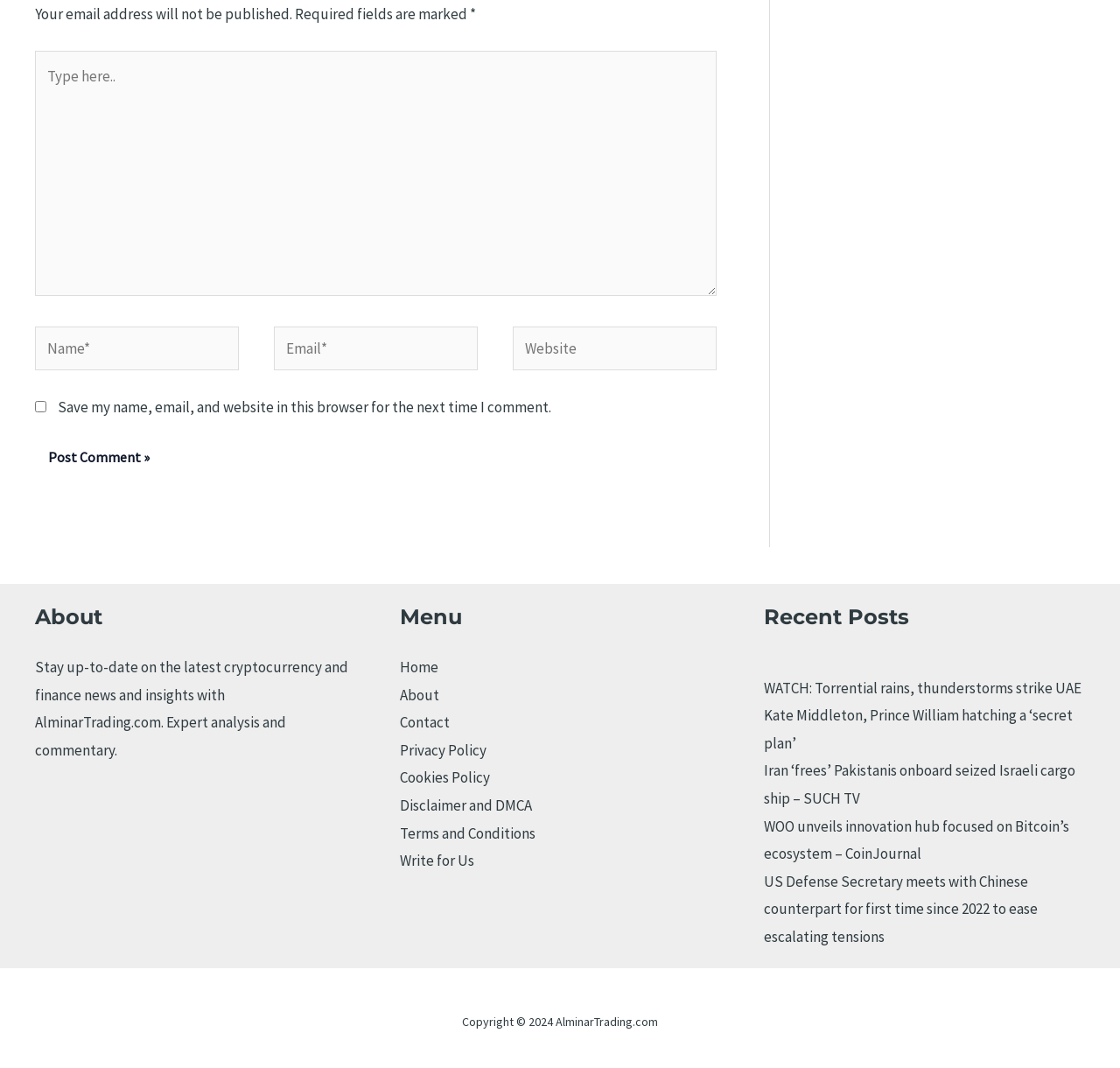Identify the bounding box coordinates for the element that needs to be clicked to fulfill this instruction: "read more about 'Health Professional's Negligence'". Provide the coordinates in the format of four float numbers between 0 and 1: [left, top, right, bottom].

None